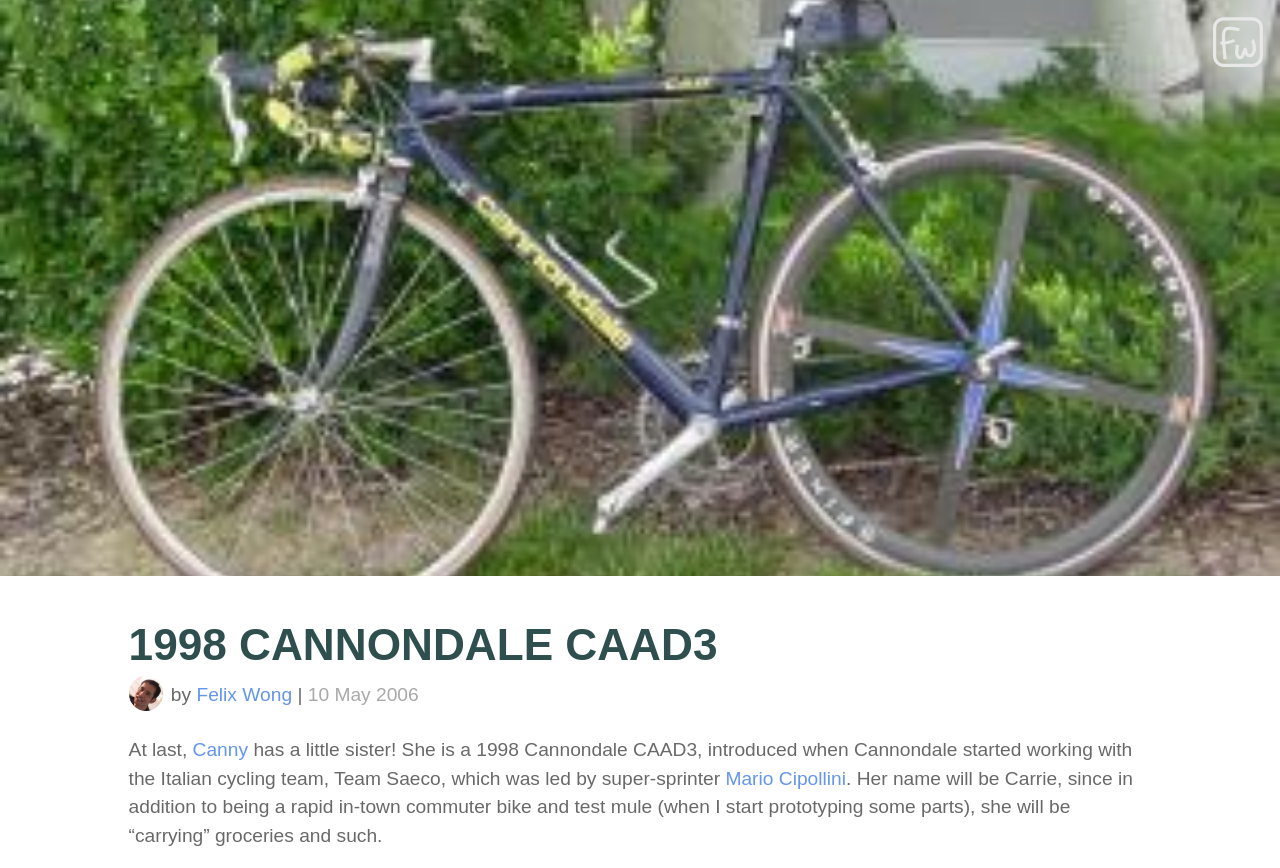Please specify the bounding box coordinates of the element that should be clicked to execute the given instruction: 'Select a language'. Ensure the coordinates are four float numbers between 0 and 1, expressed as [left, top, right, bottom].

None